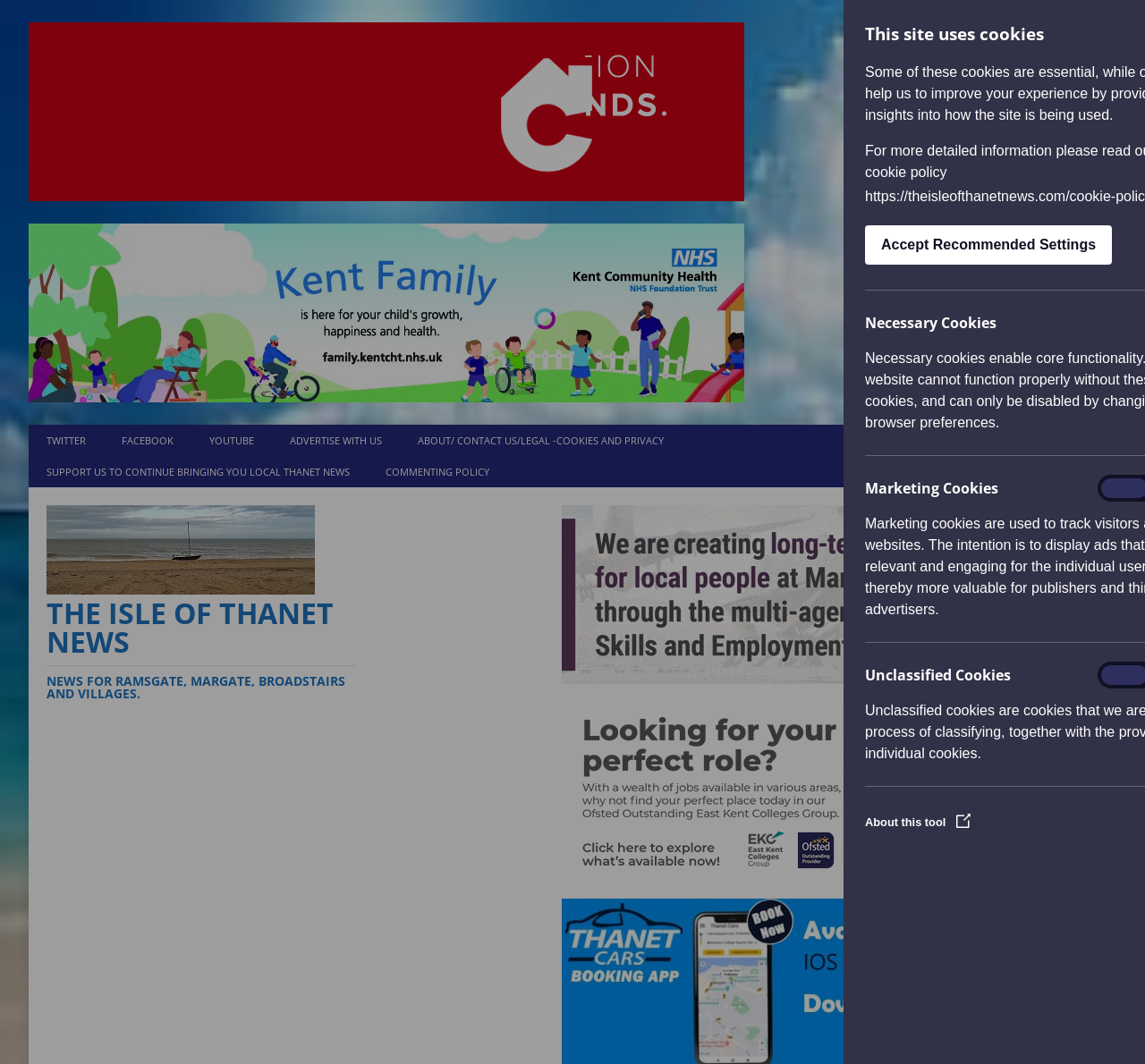Create a detailed narrative describing the layout and content of the webpage.

This webpage is about a news article from The Isle Of Thanet News, with a focus on a Cliftonville teenager involved in a stabbing at a Gravesend McDonald's restaurant. The article is accompanied by two images, one at the top and another in the middle of the page.

At the top of the page, there are several links to social media platforms, including Twitter, Facebook, and YouTube, as well as a link to advertise with the news site. Below these links, there is a heading that reads "The Isle Of Thanet News" with a subheading that describes the news site as providing news for Ramsgate, Margate, Broadstairs, and villages.

The main article is divided into two sections. The first section describes the incident at McDonald's, while the second section provides information about cookies used on the website. The cookie section is further divided into three categories: necessary cookies, marketing cookies, and unclassified cookies. Each category has a heading, a brief description, and toggle buttons to turn the cookies on or off.

At the bottom of the page, there is a button to accept recommended settings, as well as a link to read more about the cookie policy. There is also a small image at the bottom right corner of the page.

On the right side of the page, there is a column with links to various sections of the website, including Twitter, Facebook, YouTube, and a link to support the news site.